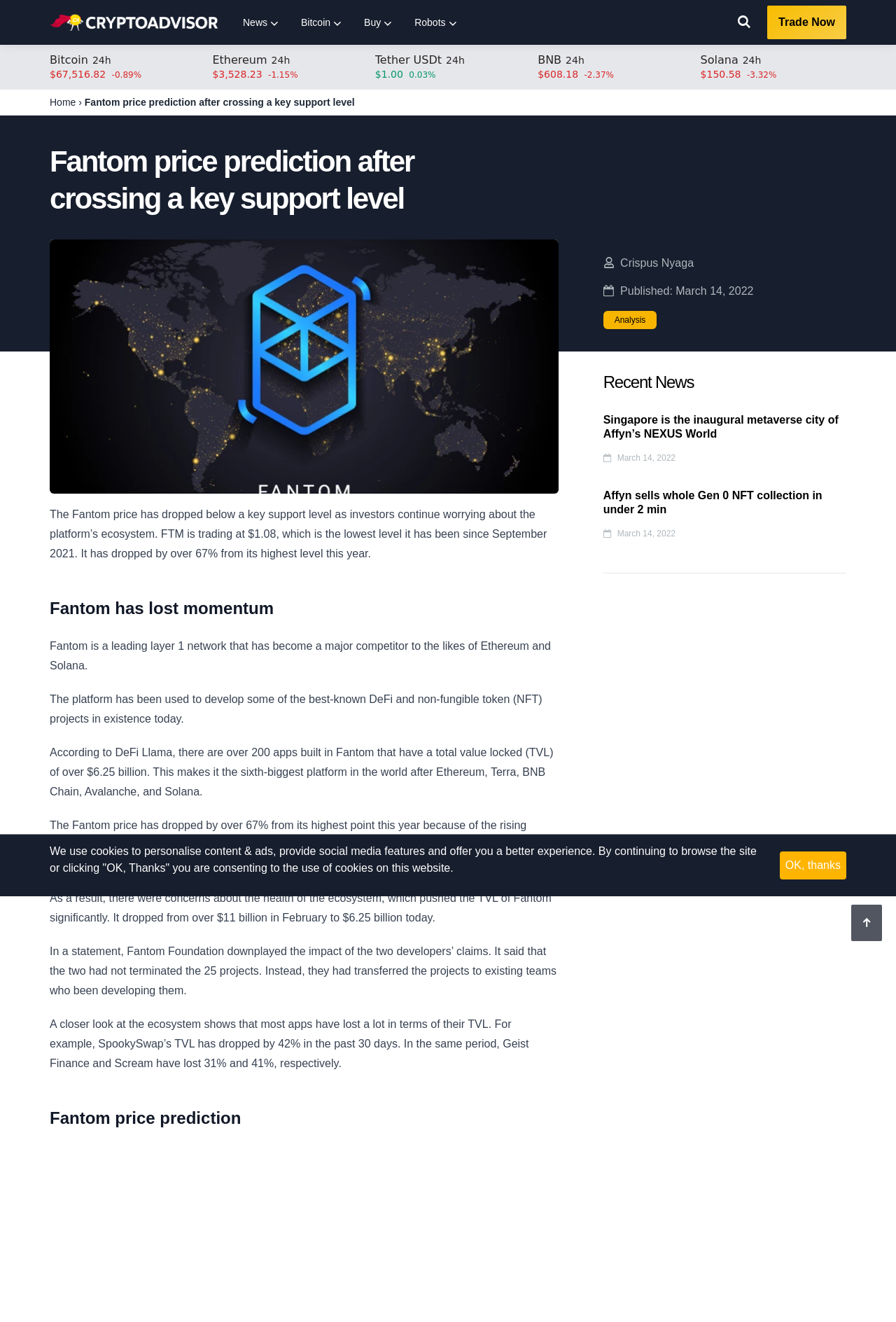What is the name of the layer 1 network mentioned in the article?
Craft a detailed and extensive response to the question.

I found the answer by reading the article, which mentions Fantom as a leading layer 1 network that has become a major competitor to the likes of Ethereum and Solana.